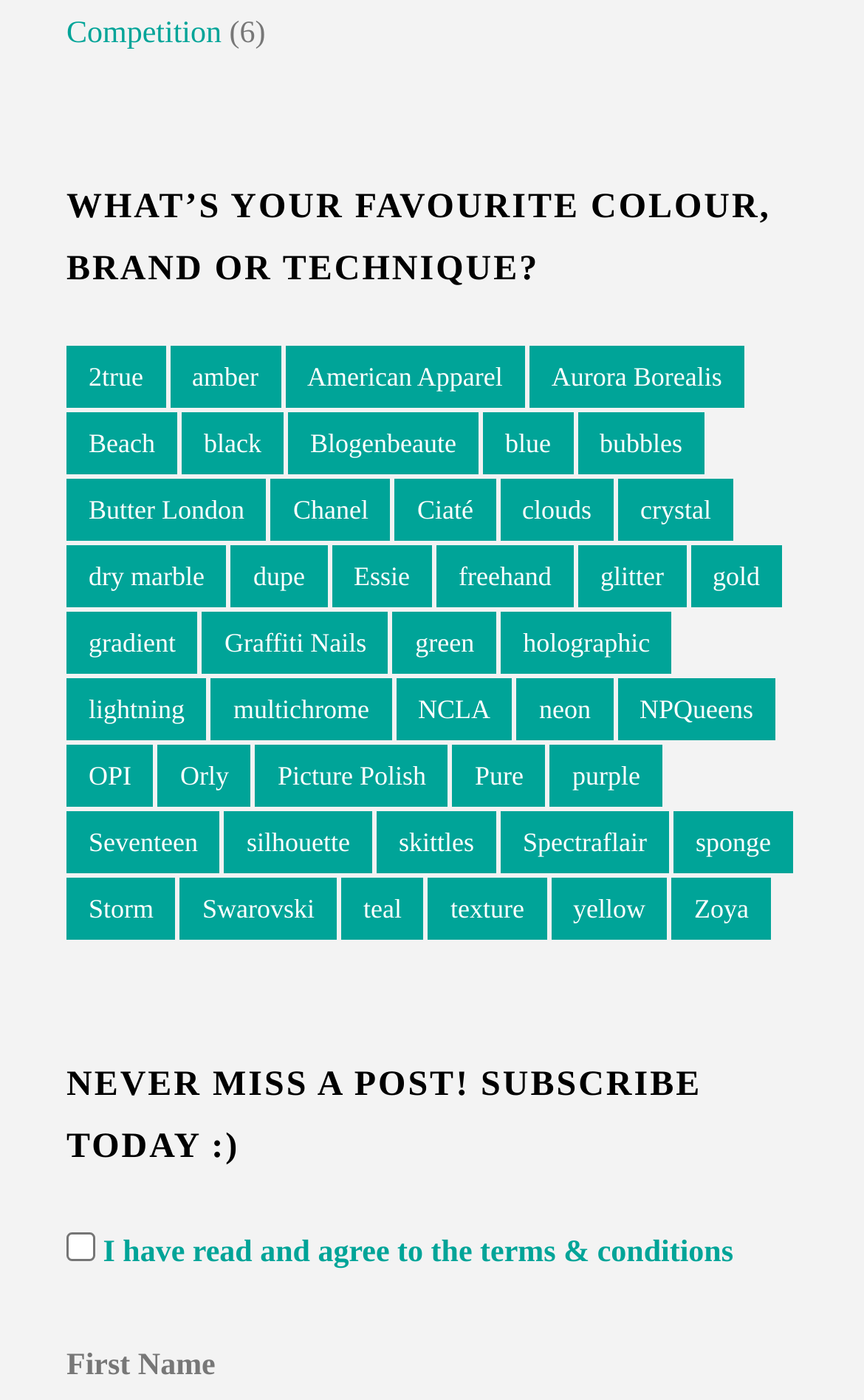Find the bounding box coordinates for the area you need to click to carry out the instruction: "Select the '2true' brand". The coordinates should be four float numbers between 0 and 1, indicated as [left, top, right, bottom].

[0.077, 0.247, 0.191, 0.291]